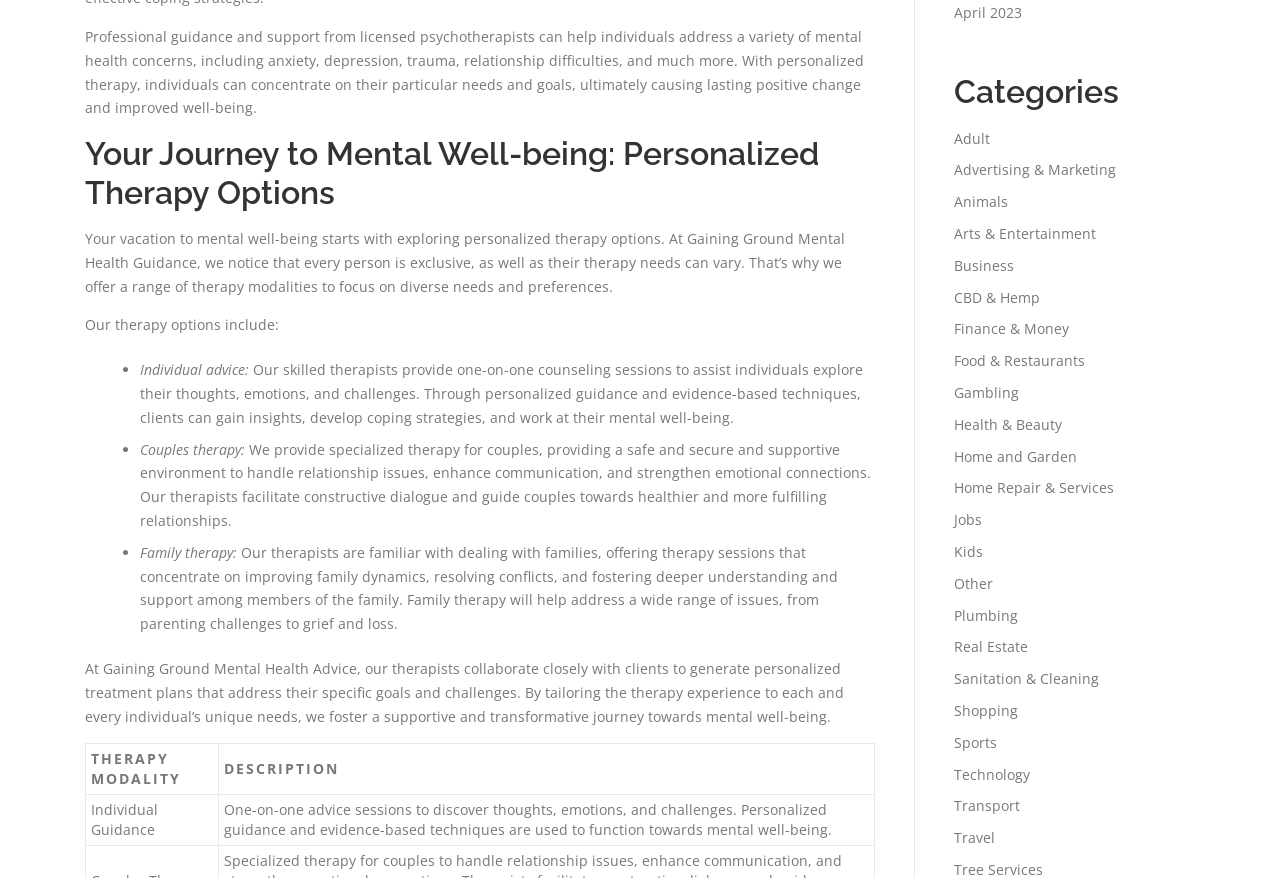Please determine the bounding box coordinates of the element to click in order to execute the following instruction: "Explore 'Family therapy'". The coordinates should be four float numbers between 0 and 1, specified as [left, top, right, bottom].

[0.109, 0.618, 0.188, 0.64]